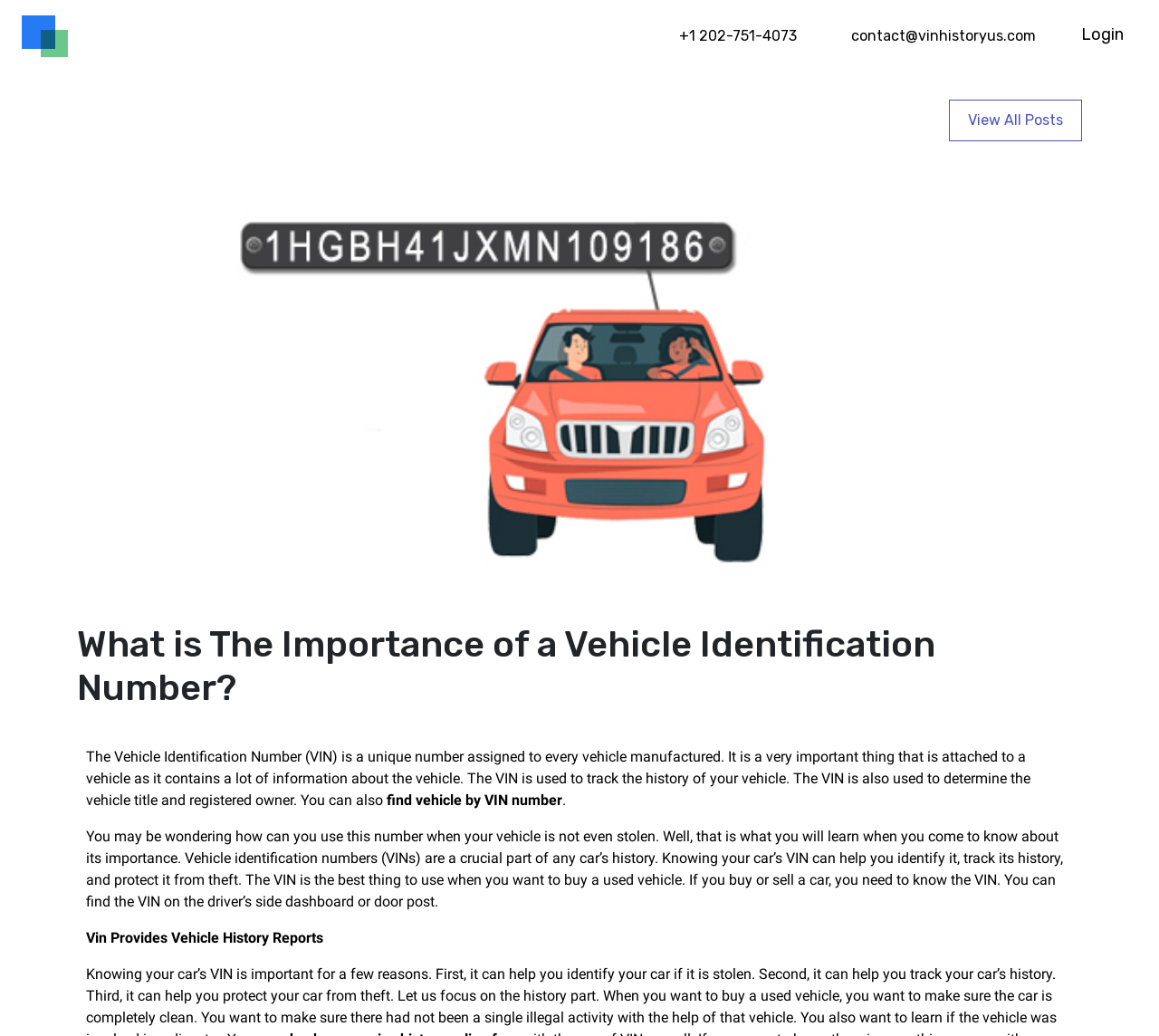Respond concisely with one word or phrase to the following query:
What is provided by Vin?

Vehicle History Reports